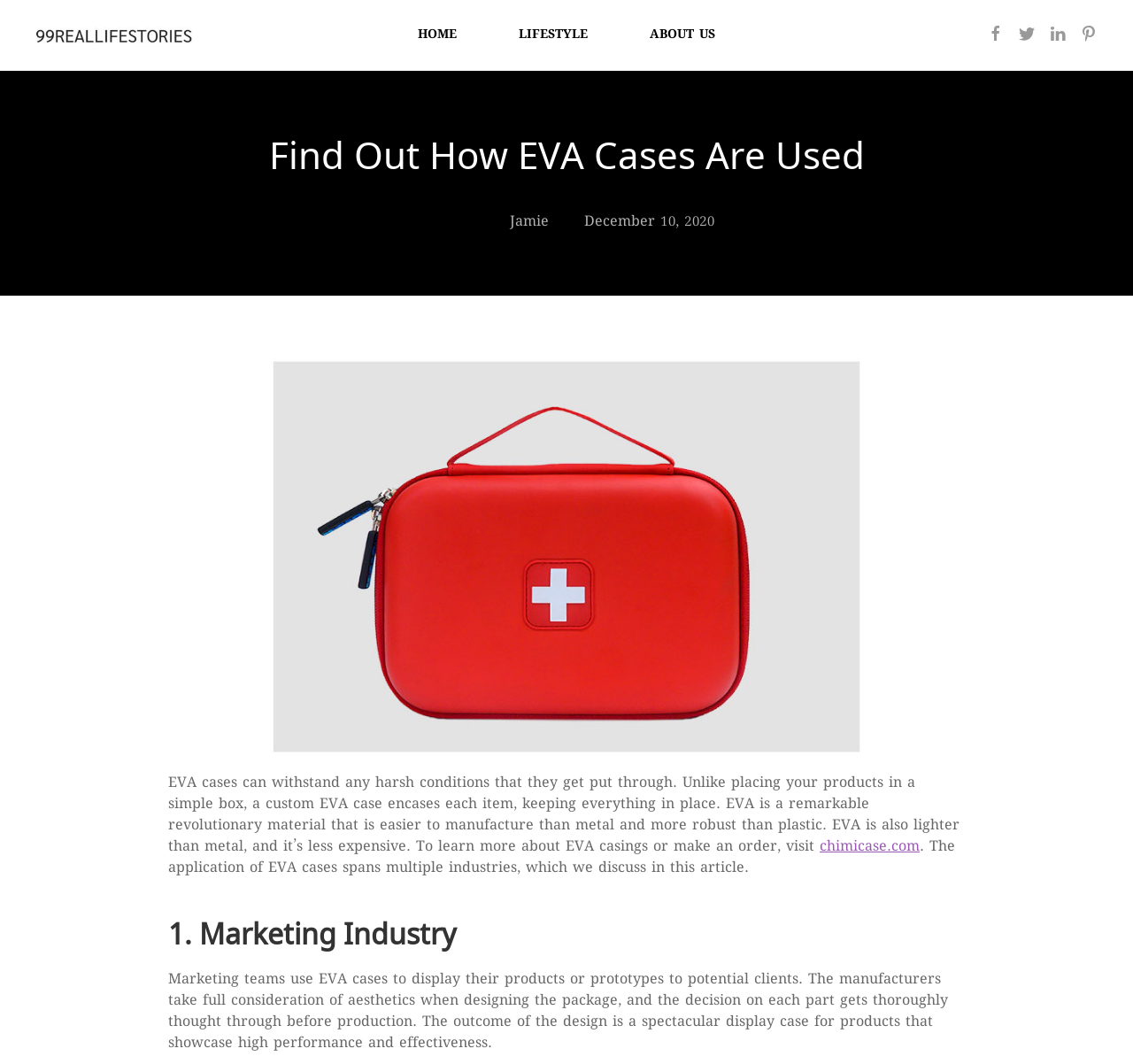Generate a comprehensive description of the webpage.

The webpage is about EVA cases, a type of custom case that can withstand harsh conditions. At the top left, there is a logo of "99reallifestories.com" with a link to the website. Below the logo, there is a navigation menu with links to "HOME", "LIFESTYLE", and "ABOUT US". On the top right, there are social media links to Facebook, Twitter, LinkedIn, and Pinterest, each with an accompanying image.

The main content of the webpage starts with a heading "Find Out How EVA Cases Are Used" followed by a brief introduction to EVA cases, which are described as a remarkable material that is easier to manufacture than metal and more robust than plastic. The text also mentions that EVA cases are lighter than metal and less expensive.

Below the introduction, there is a large image that takes up most of the width of the page. The image is not described, but it likely relates to EVA cases.

The webpage then discusses the application of EVA cases in various industries, starting with the marketing industry. The text explains how marketing teams use EVA cases to display their products or prototypes to potential clients, with a focus on aesthetics and design.

Overall, the webpage has a simple and clean layout, with a focus on providing information about EVA cases and their uses.